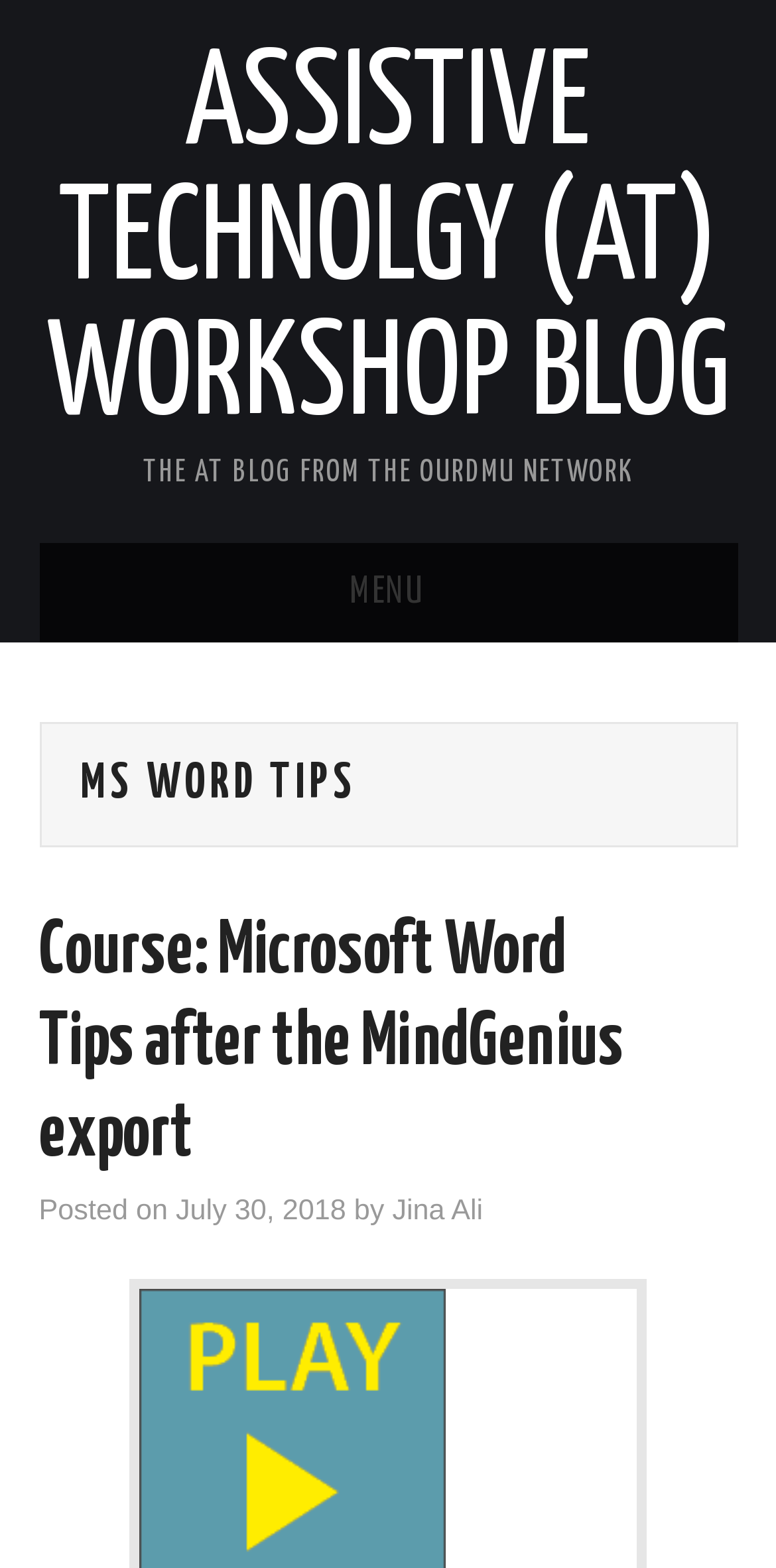Create a detailed narrative describing the layout and content of the webpage.

The webpage is a blog focused on assistive technology, specifically Microsoft Word tips. At the top, there is a prominent link to the "ASSISTIVE TECHNOLGY (AT) WORKSHOP BLOG" and a static text "THE AT BLOG FROM THE OURDMU NETWORK" positioned to its right. Below these elements, there is a menu section with links to "HOME", "ABOUT THE AT BLOG", "ASSISTIVE SOFTWARE", "E-LEARNING", "WORKSHOP EVENTS", and "CONTACT", all aligned to the left side of the page.

Further down, there is a header section with a heading "MS WORD TIPS" followed by a subheading "Course: Microsoft Word Tips after the MindGenius export". Below this, there is a link to the same course title, and a section with a static text "Posted on" accompanied by a link to the date "July 30, 2018" and a time indicator. To the right of the date, there is a static text "by" followed by a link to the author "Jina Ali".